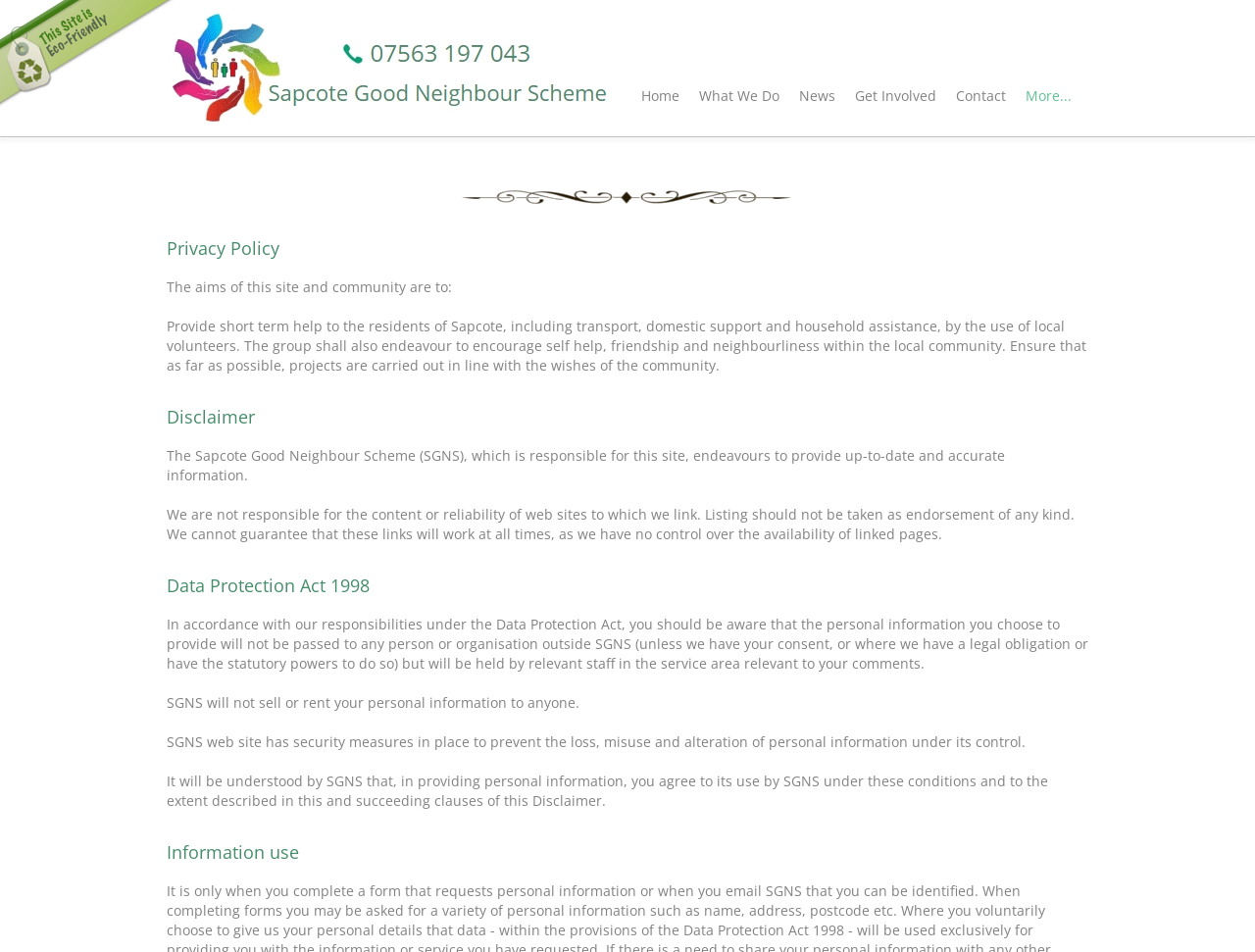Provide a short, one-word or phrase answer to the question below:
What is the policy on selling personal information?

Will not sell